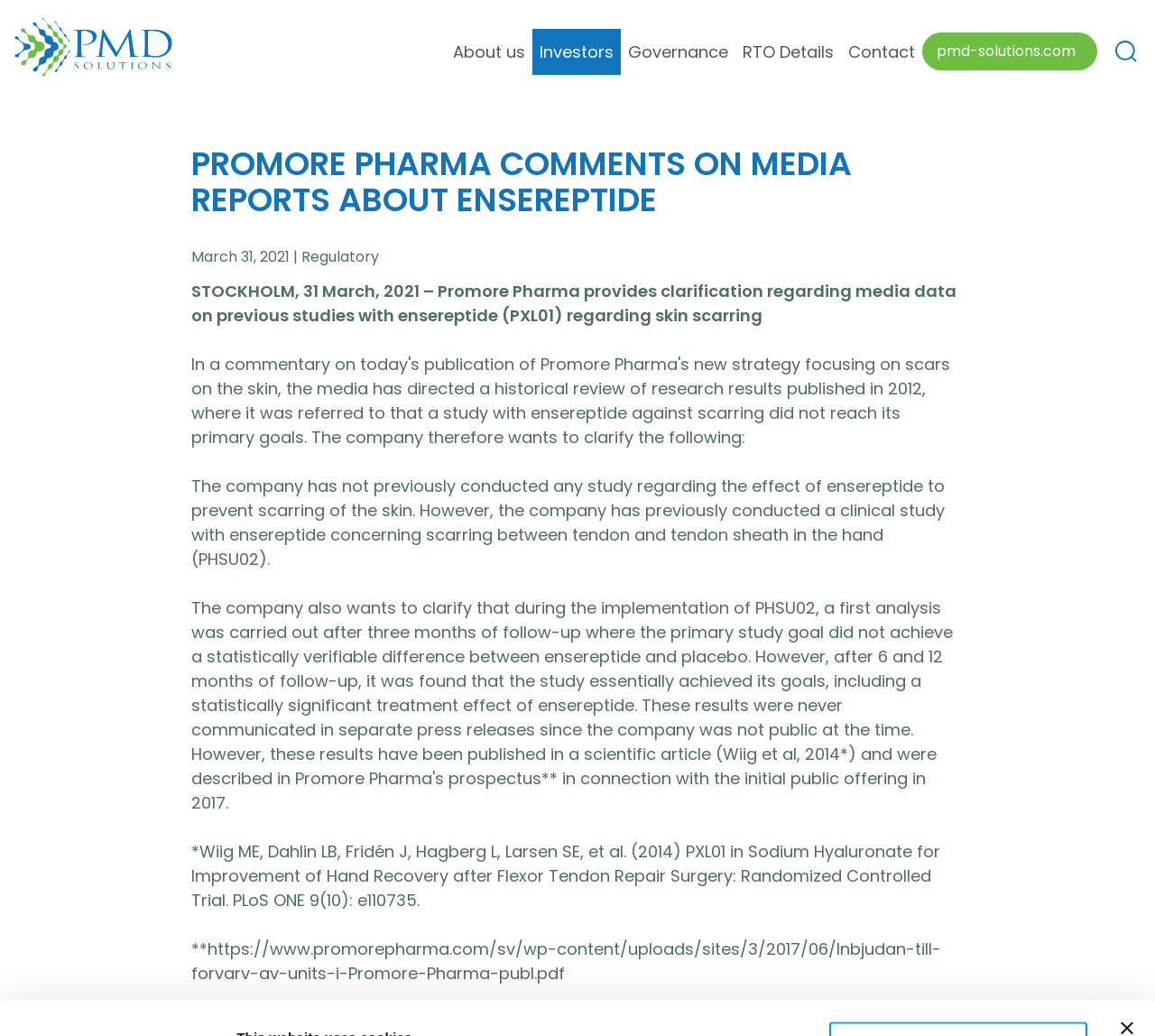Reply to the question with a single word or phrase:
How many links are in the main menu?

6